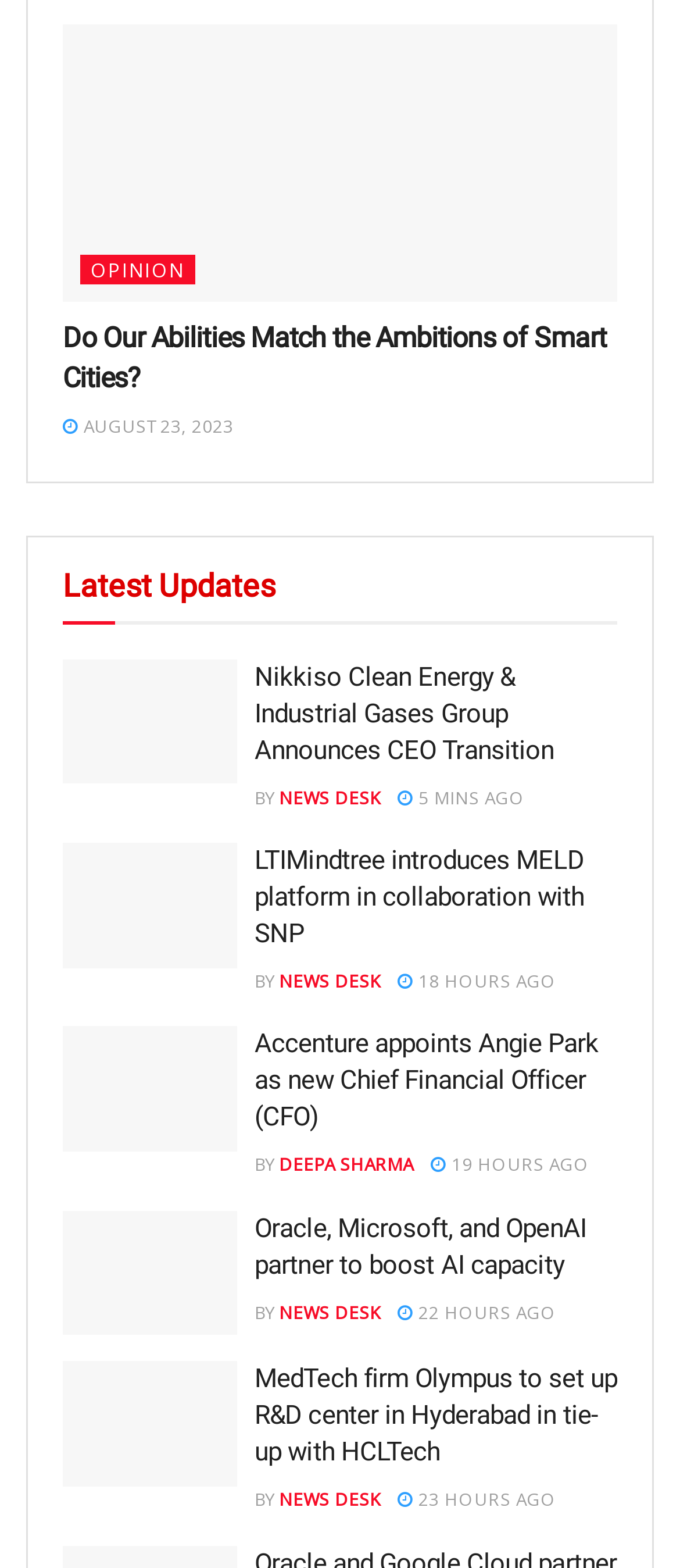What is the title of the first article?
Please answer the question with a single word or phrase, referencing the image.

Do Our Abilities Match the Ambitions of Smart Cities?